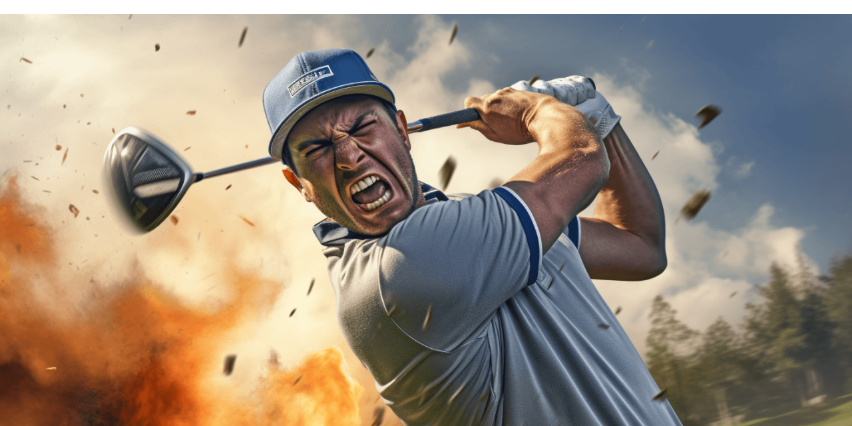What is happening in the background of the image?
Refer to the screenshot and deliver a thorough answer to the question presented.

The caption describes the background of the image as having an 'explosion of dust and debris', which suggests a dynamic and energetic scene.